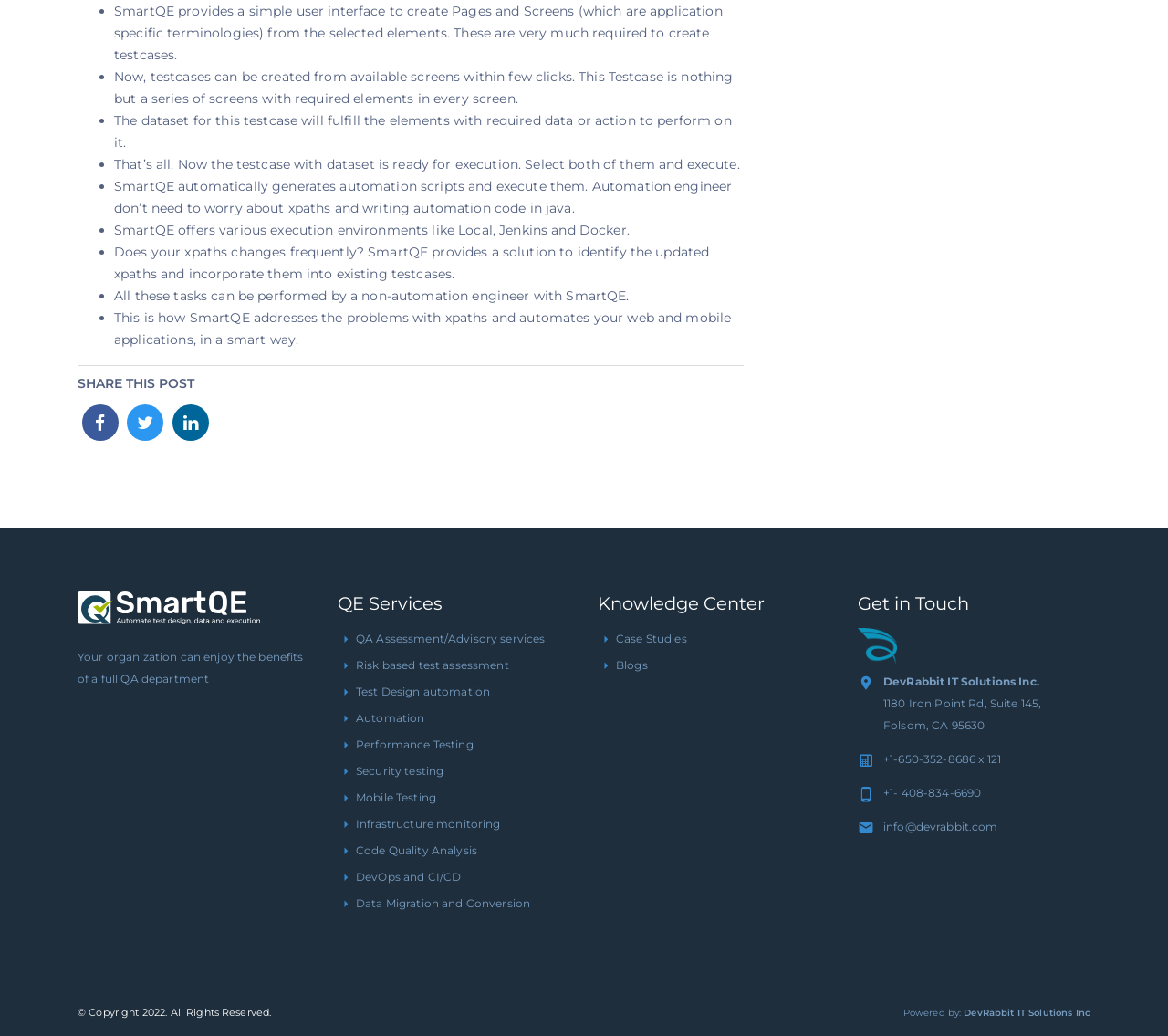What services are offered by QE Services?
Using the image as a reference, answer the question with a short word or phrase.

QA Assessment, Risk based test assessment, etc.